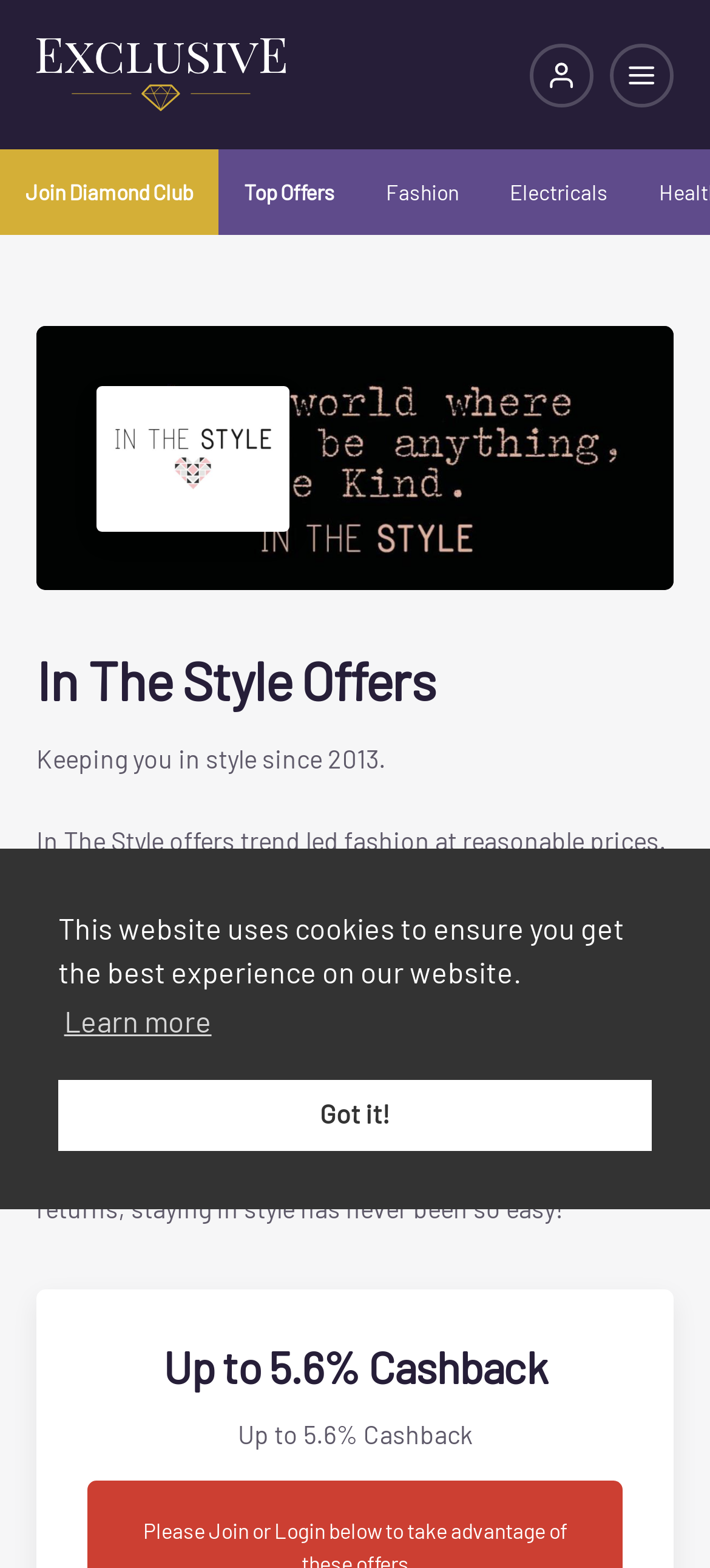Determine the bounding box coordinates for the element that should be clicked to follow this instruction: "Click on Join Diamond Club". The coordinates should be given as four float numbers between 0 and 1, in the format [left, top, right, bottom].

[0.0, 0.095, 0.308, 0.149]